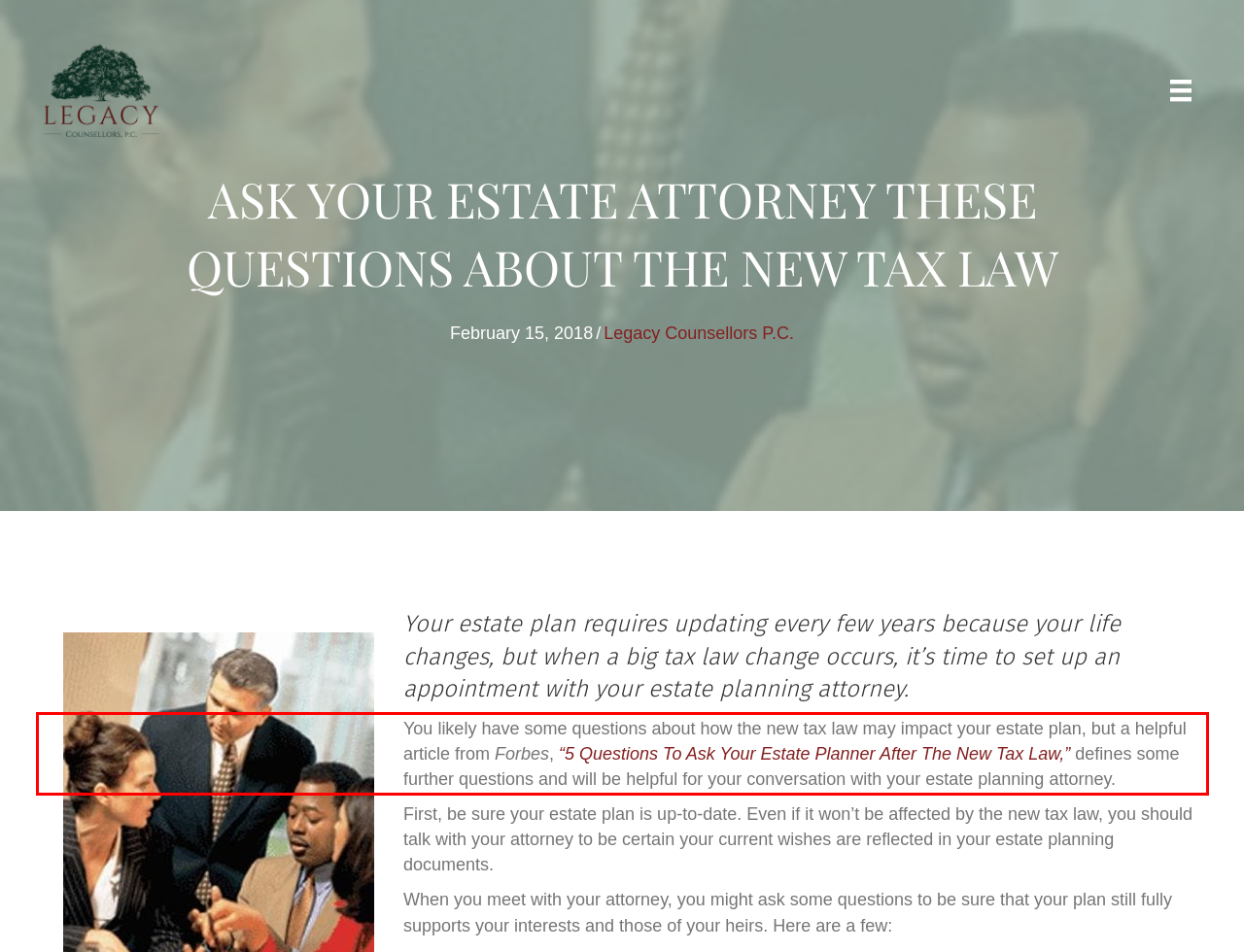Within the screenshot of the webpage, there is a red rectangle. Please recognize and generate the text content inside this red bounding box.

You likely have some questions about how the new tax law may impact your estate plan, but a helpful article from Forbes, “5 Questions To Ask Your Estate Planner After The New Tax Law,” defines some further questions and will be helpful for your conversation with your estate planning attorney.